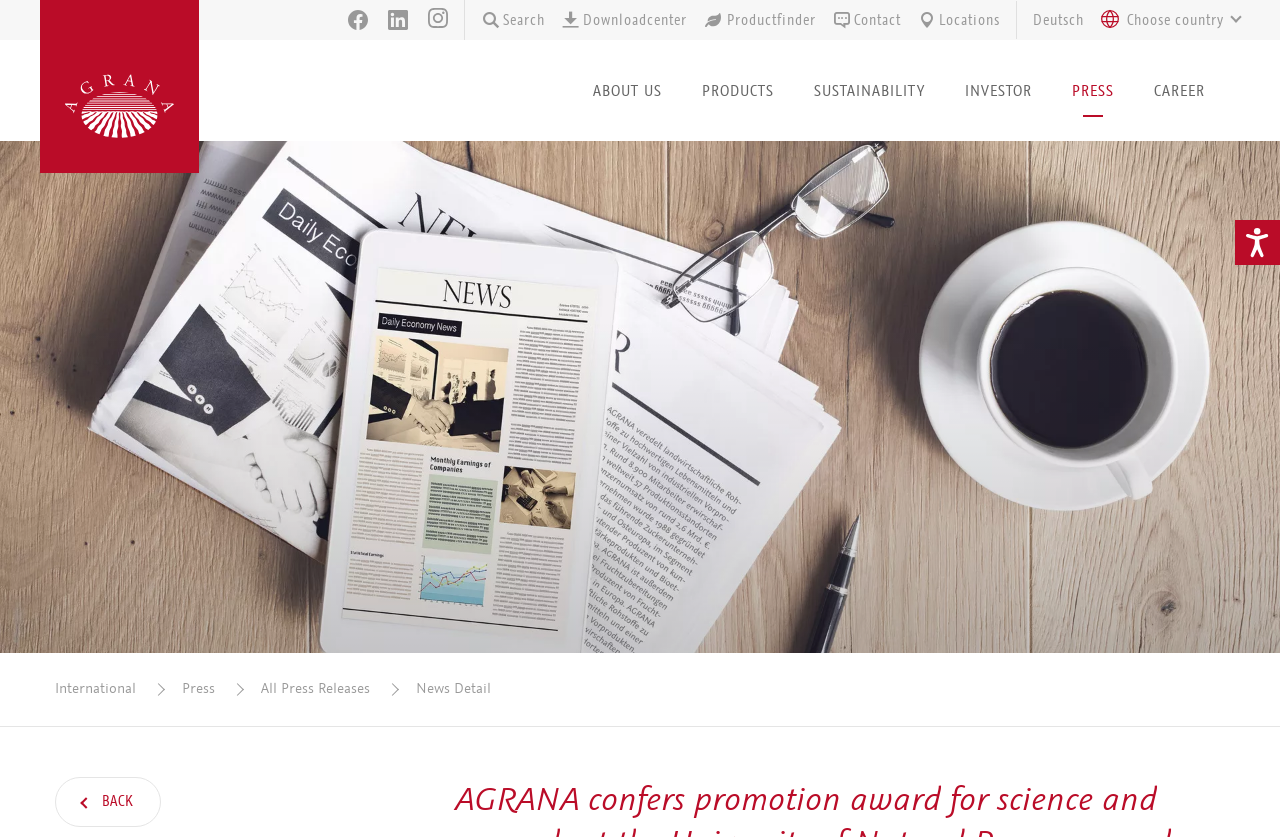Please specify the bounding box coordinates of the clickable section necessary to execute the following command: "Search".

[0.37, 0.0, 0.432, 0.048]